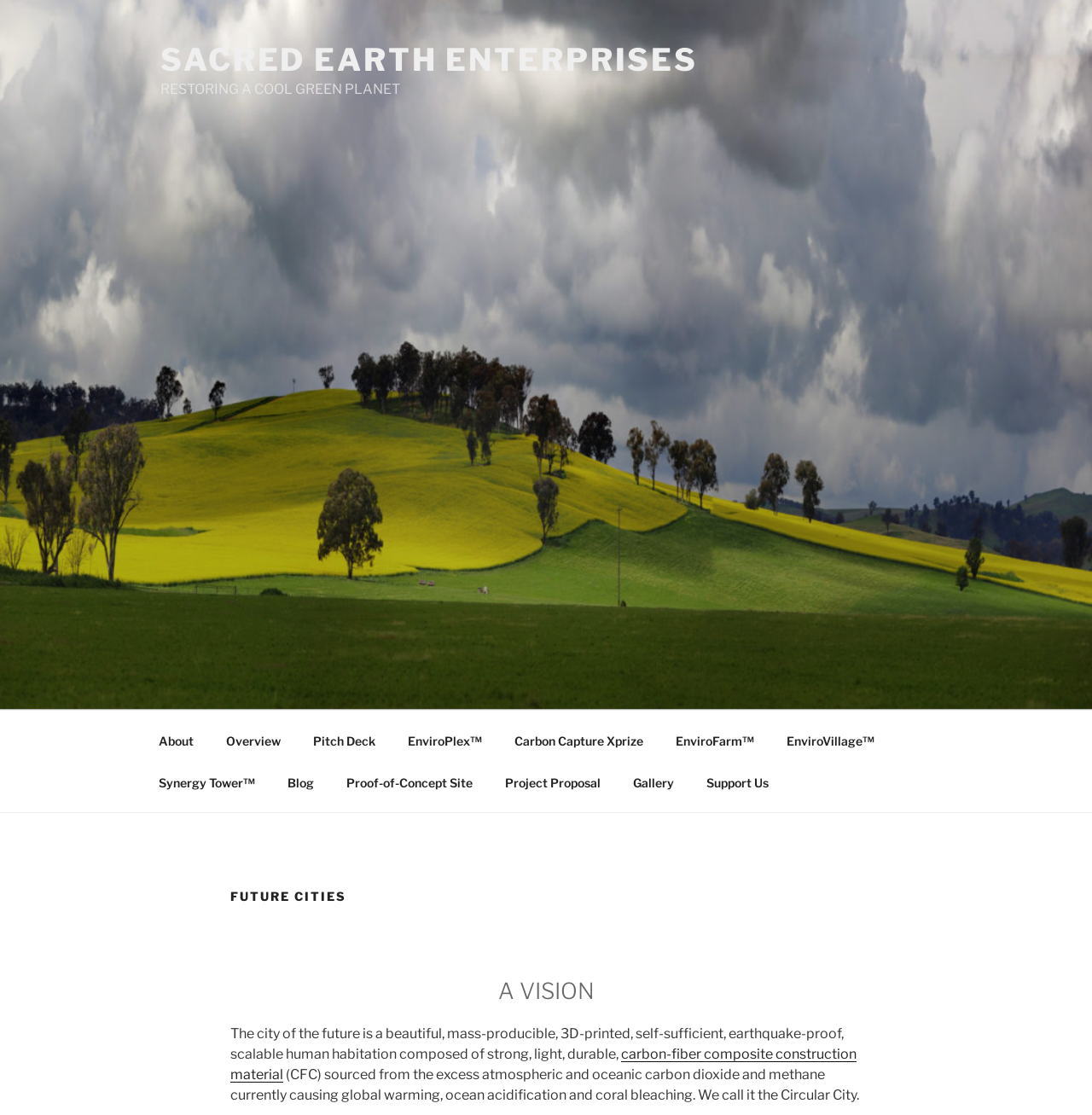Using the description: "EnviroPlex™", identify the bounding box of the corresponding UI element in the screenshot.

[0.359, 0.645, 0.455, 0.683]